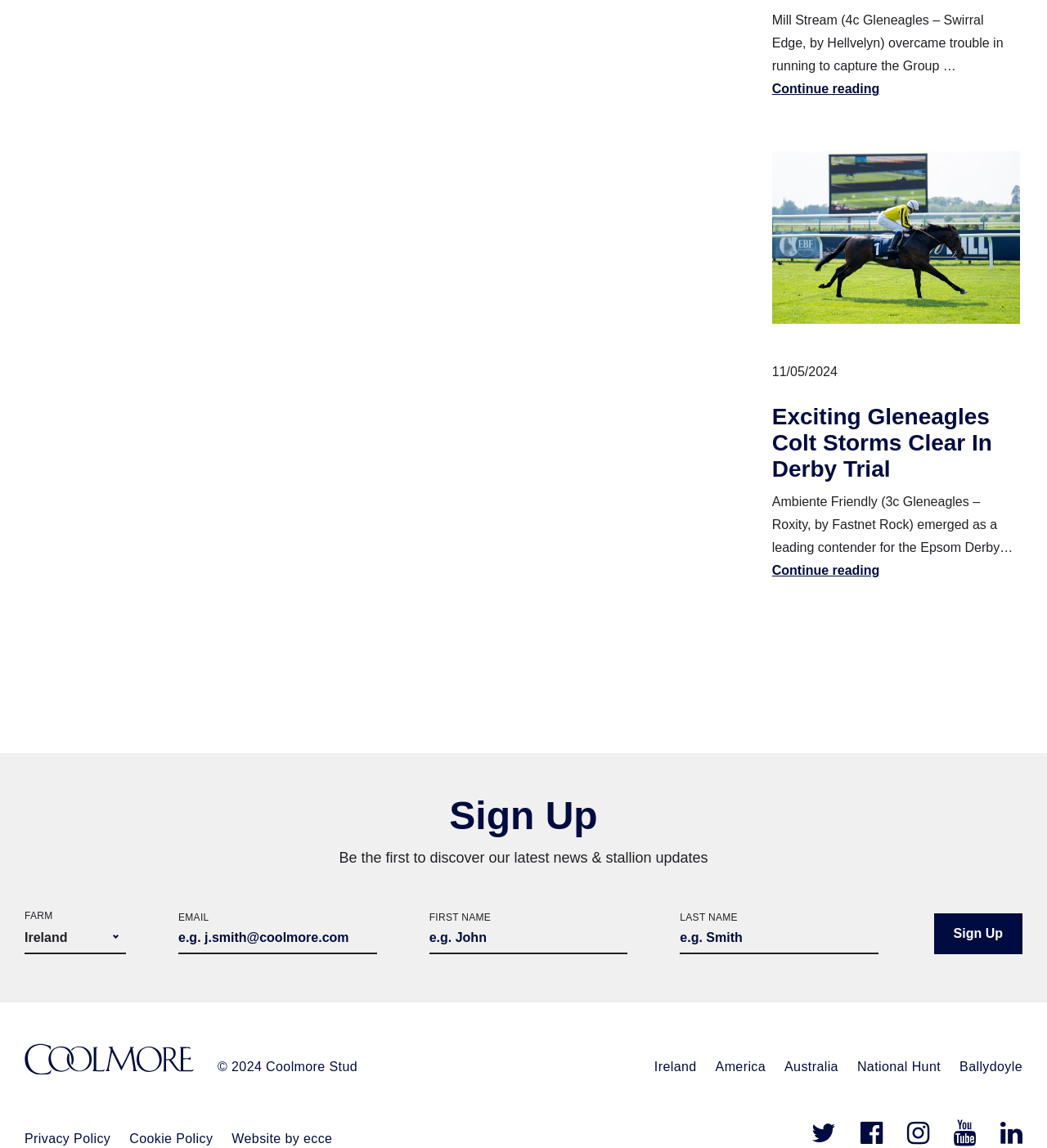Give a one-word or short phrase answer to the question: 
What is the name of the horse in the top image?

Ambiente Friendly